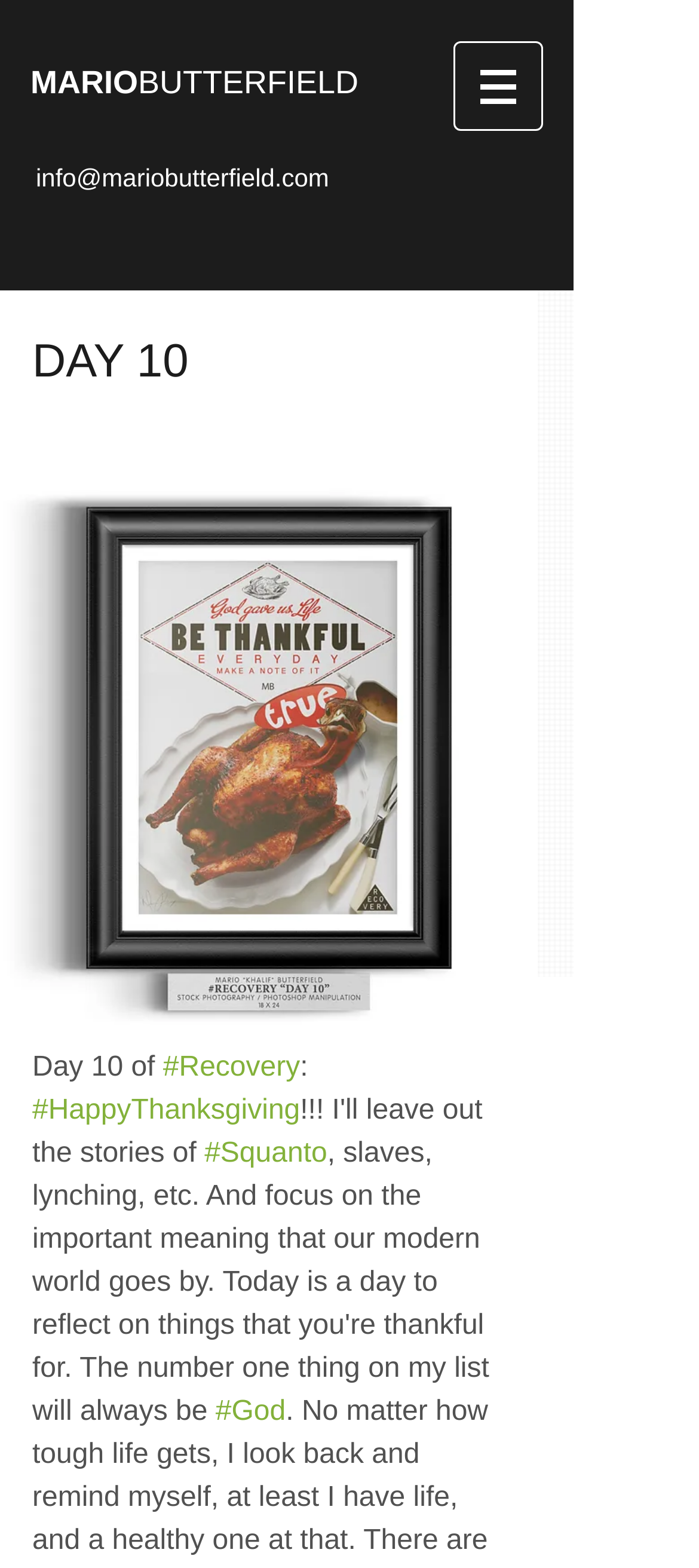Offer a meticulous caption that includes all visible features of the webpage.

The webpage appears to be a personal blog or journal entry, with a focus on the author's recovery journey. At the top of the page, there is a heading with the author's name, "MARIOBUTTERFIELD", which is also a link. Below this, there is a navigation menu labeled "Site" with a button that has a popup menu.

On the left side of the page, there is a heading with the author's email address, "info@mariobutterfield.com", which is also a link. Below this, there is a large section with a heading that reads "DAY 10". This section contains a static text element with no content, followed by a button with an image labeled "Recovery - Frame - DAY 10.jpg". The image takes up most of the width of the page.

Below the image, there is a paragraph of text that reads "Day 10 of #Recovery: #HappyThanksgiving!!! I'll leave out the stories of #Squanto, slaves, lynching, etc. And focus on the important meaning that our modern world goes by. Today is a". The text is broken up into several elements, with the hashtags #Recovery, #HappyThanksgiving, and #Squanto being links. There is also a link to #God at the bottom of the page.

Overall, the page has a simple layout with a focus on the author's personal story and recovery journey. There are several links and images throughout the page, but the main content is the text describing the author's thoughts and experiences.